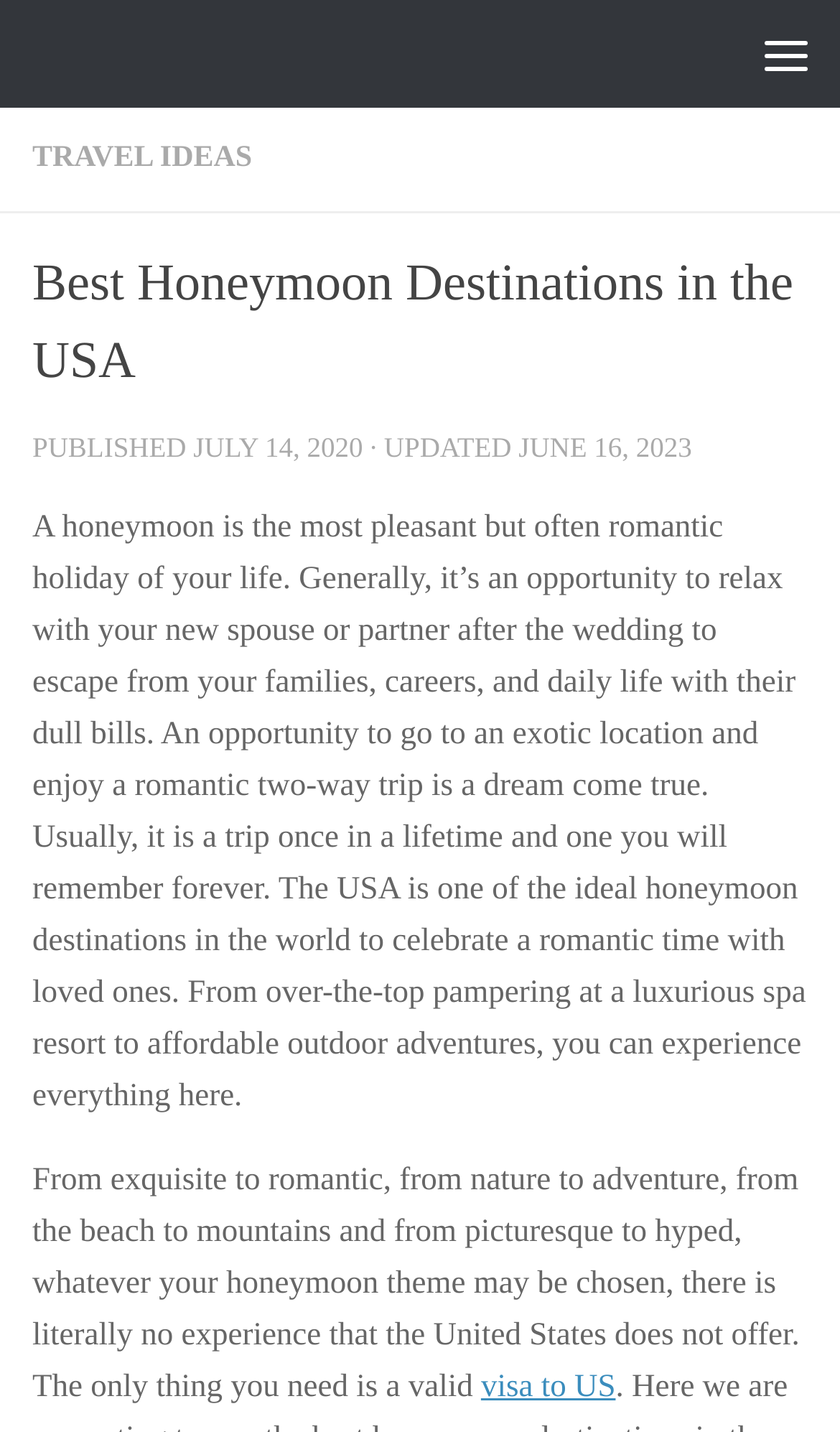What is the purpose of a honeymoon?
Use the image to give a comprehensive and detailed response to the question.

According to the webpage, a honeymoon is an opportunity to relax with your new spouse or partner after the wedding to escape from your families, careers, and daily life with their dull bills.